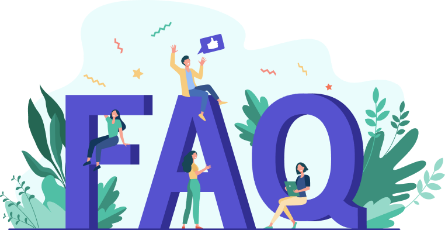What is the atmosphere of the scene?
Kindly offer a detailed explanation using the data available in the image.

The illustration features playful design elements such as colorful shapes and green foliage, which creates a lively and welcoming atmosphere. The characters' poses and expressions also convey a sense of engagement and comfort, contributing to the overall dynamic and friendly ambiance of the scene.